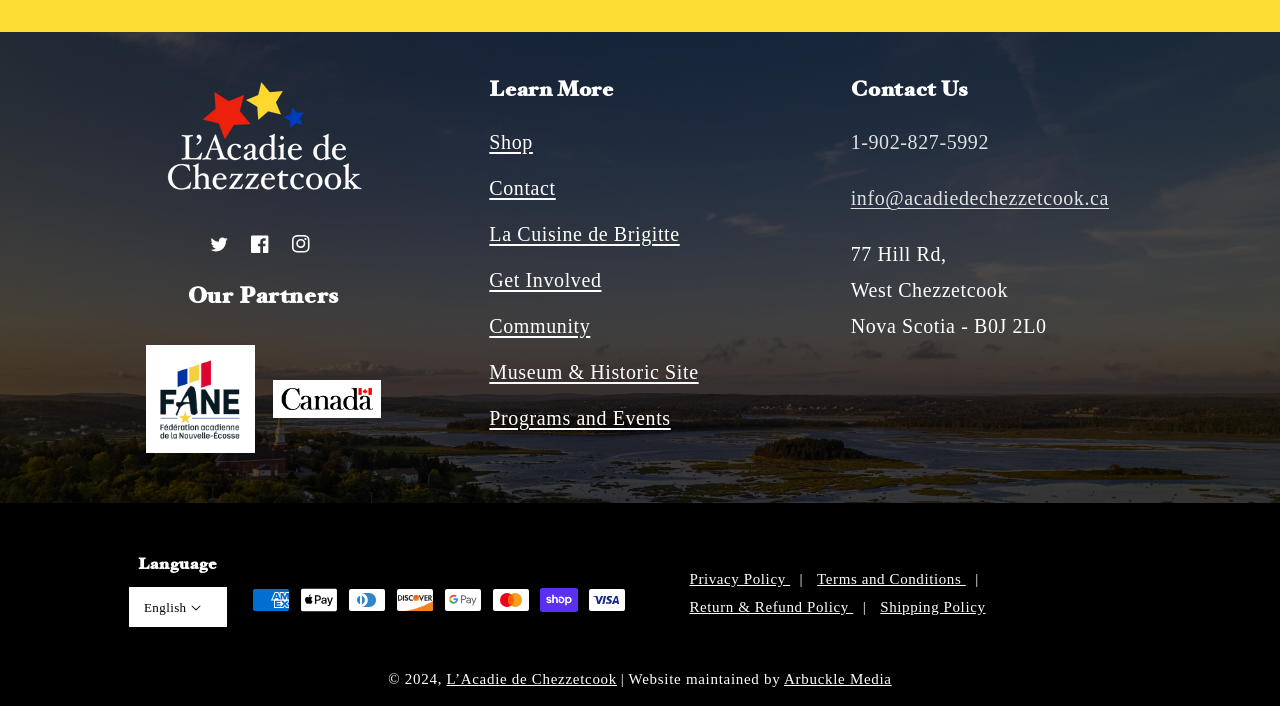Please specify the bounding box coordinates of the clickable region necessary for completing the following instruction: "Click on Twitter". The coordinates must consist of four float numbers between 0 and 1, i.e., [left, top, right, bottom].

[0.164, 0.333, 0.196, 0.358]